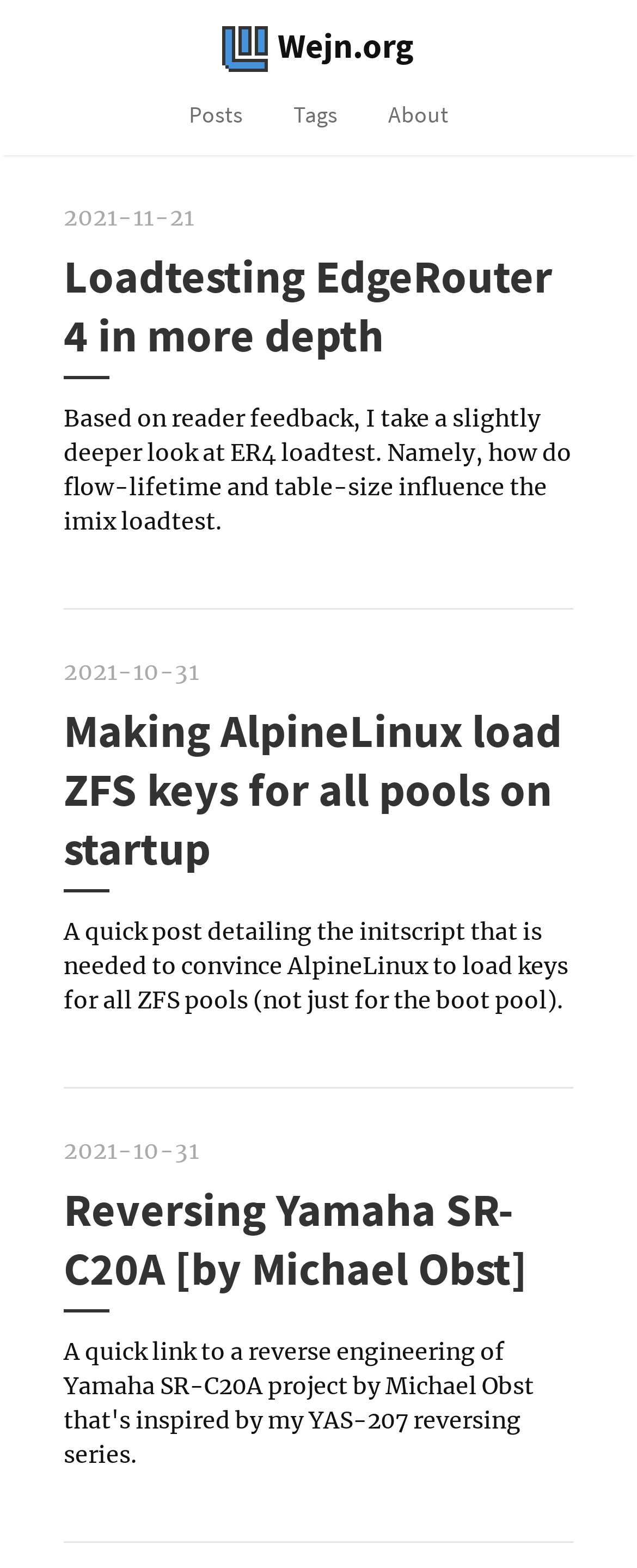Utilize the details in the image to thoroughly answer the following question: What is the purpose of the 'About' link?

I inferred that the 'About' link is likely to lead to a page about the author or the website, as it is a common convention on personal websites or blogs.